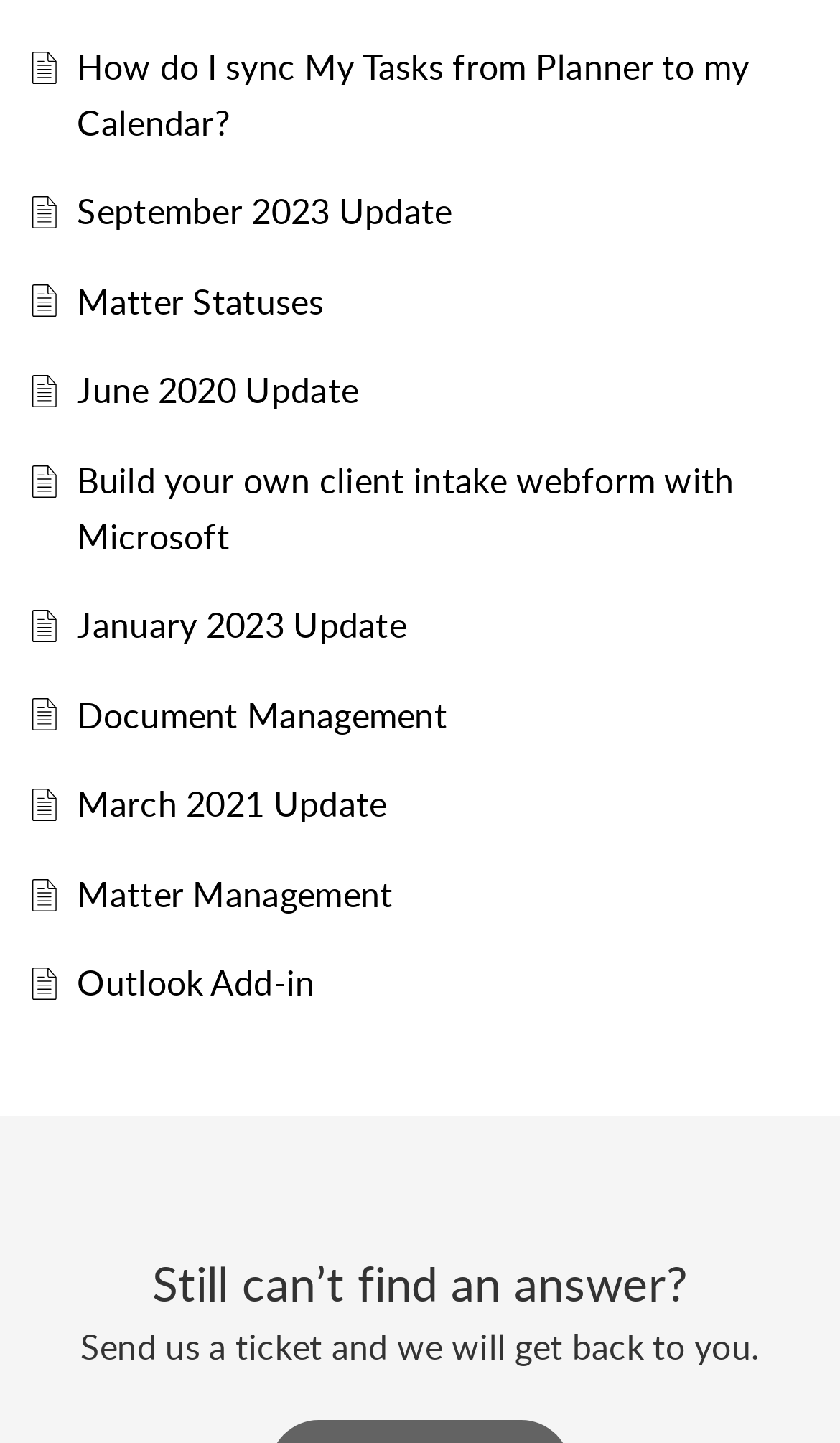Identify the bounding box coordinates of the clickable region necessary to fulfill the following instruction: "Read about 'Matter Statuses'". The bounding box coordinates should be four float numbers between 0 and 1, i.e., [left, top, right, bottom].

[0.092, 0.192, 0.385, 0.225]